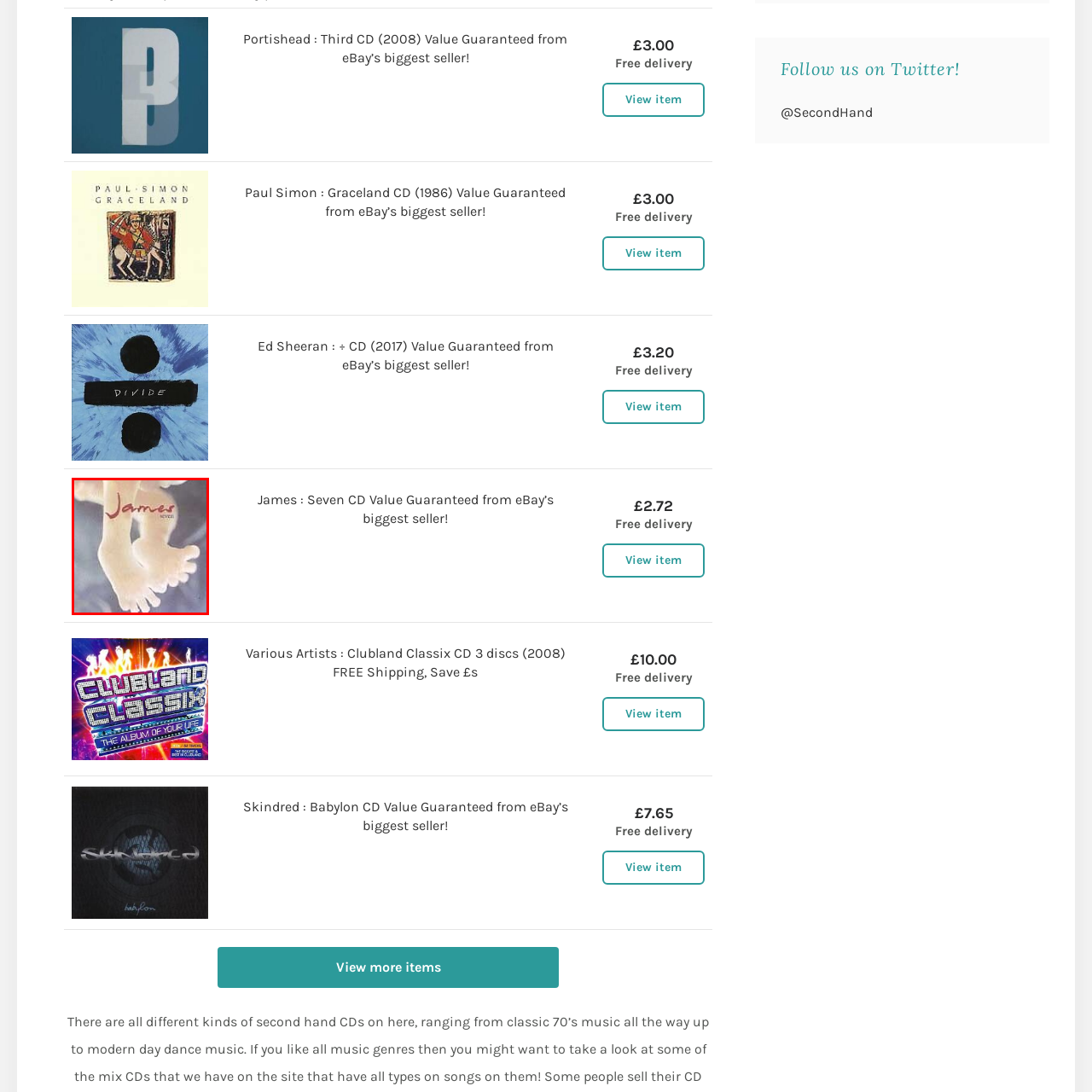Please provide a comprehensive description of the image that is enclosed within the red boundary.

This image features the cover art for the album "Seven" by the band James. The artwork showcases a close-up of two small feet, symbolizing innocence and perhaps a nostalgic reflection on childhood. The name "James" is displayed prominently in a stylized font at the top of the image. This release is noted for its unique visual representation that aligns with the band's introspective and emotive musical style, highlighting themes of growth and experience. The album "Seven" was released as part of their discography, increasing the band's presence in the alternative rock scene during the 1990s.